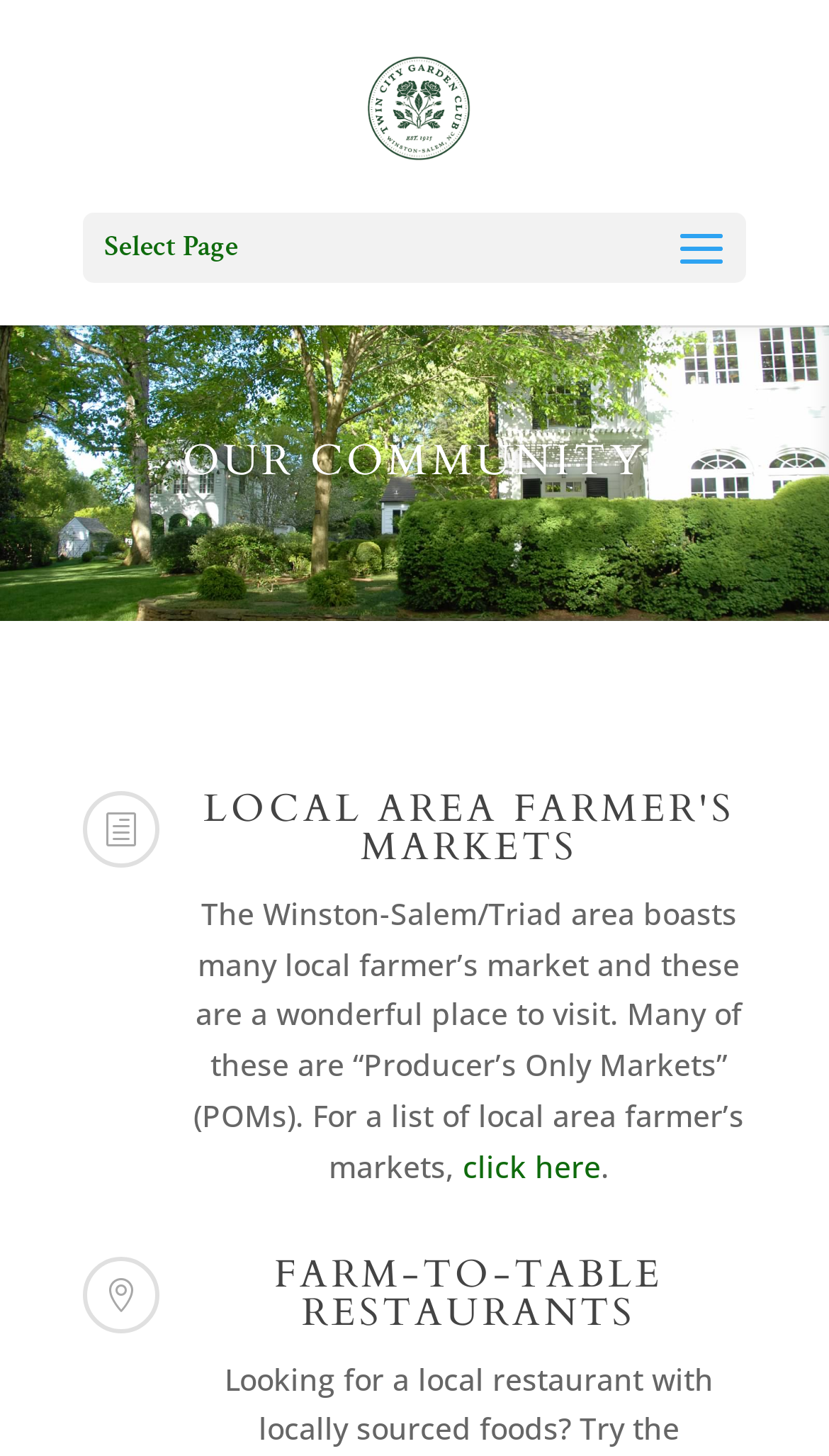What is the name of the garden club?
Use the image to give a comprehensive and detailed response to the question.

The name of the garden club can be found in the top-left corner of the webpage, where it is written as 'Twin City Garden Club' in a link and an image.